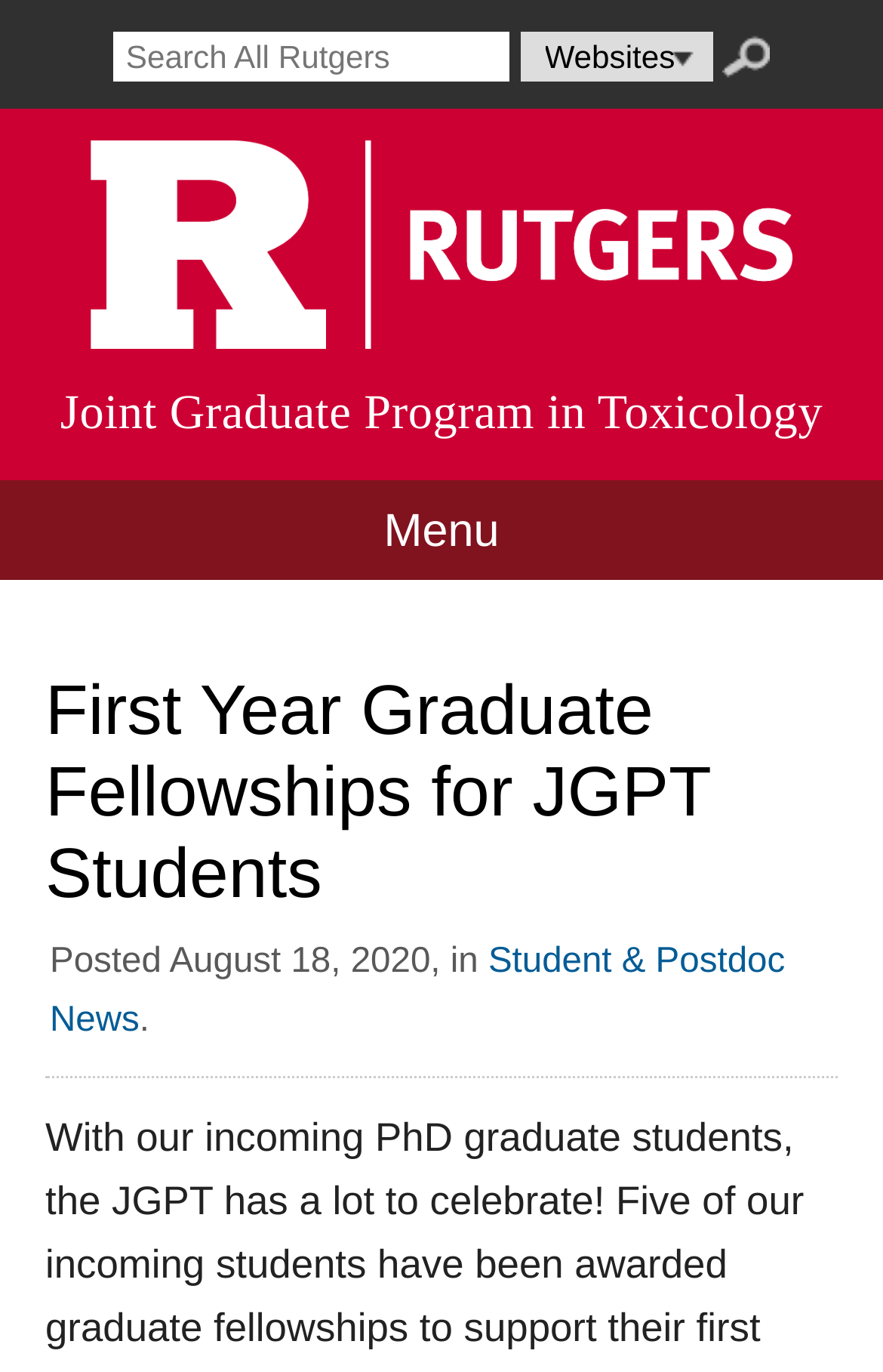Determine the main heading text of the webpage.

First Year Graduate Fellowships for JGPT Students